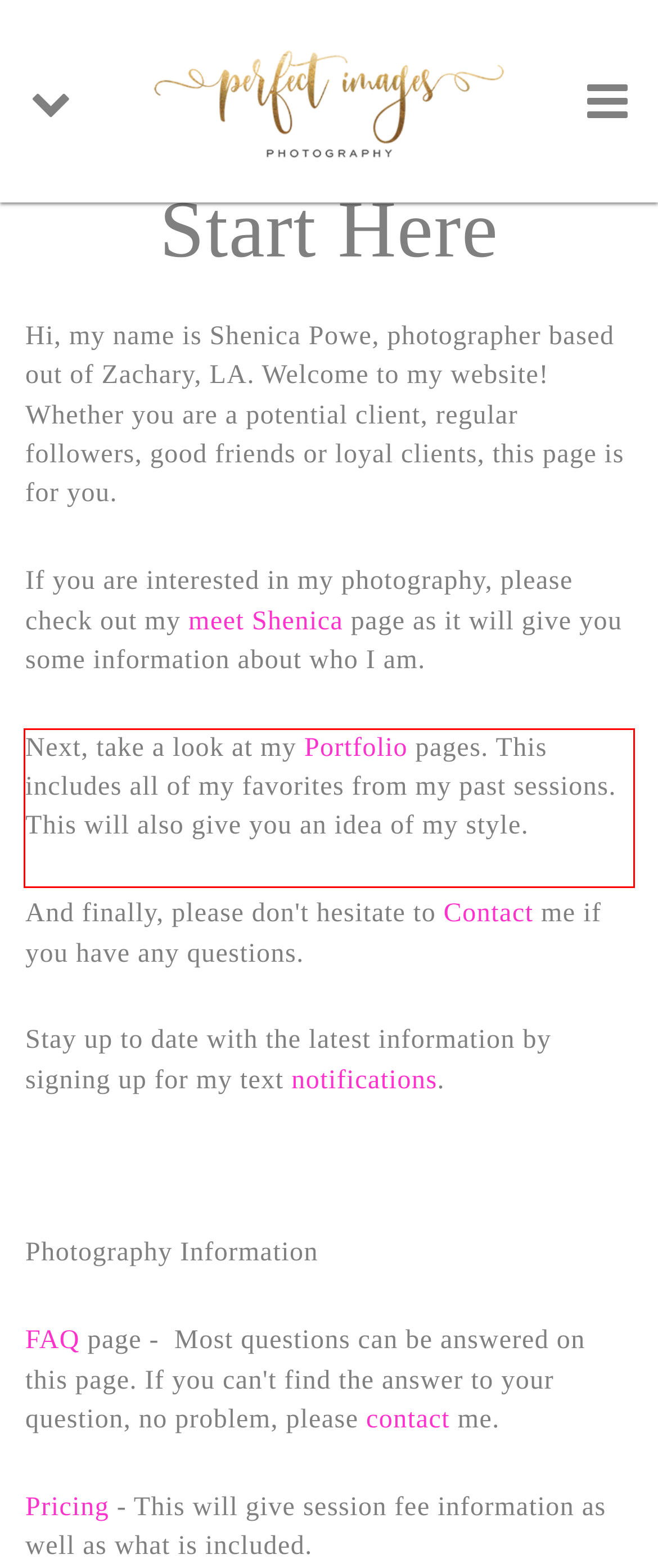The screenshot provided shows a webpage with a red bounding box. Apply OCR to the text within this red bounding box and provide the extracted content.

Next, take a look at my Portfolio pages. This includes all of my favorites from my past sessions. This will also give you an idea of my style.